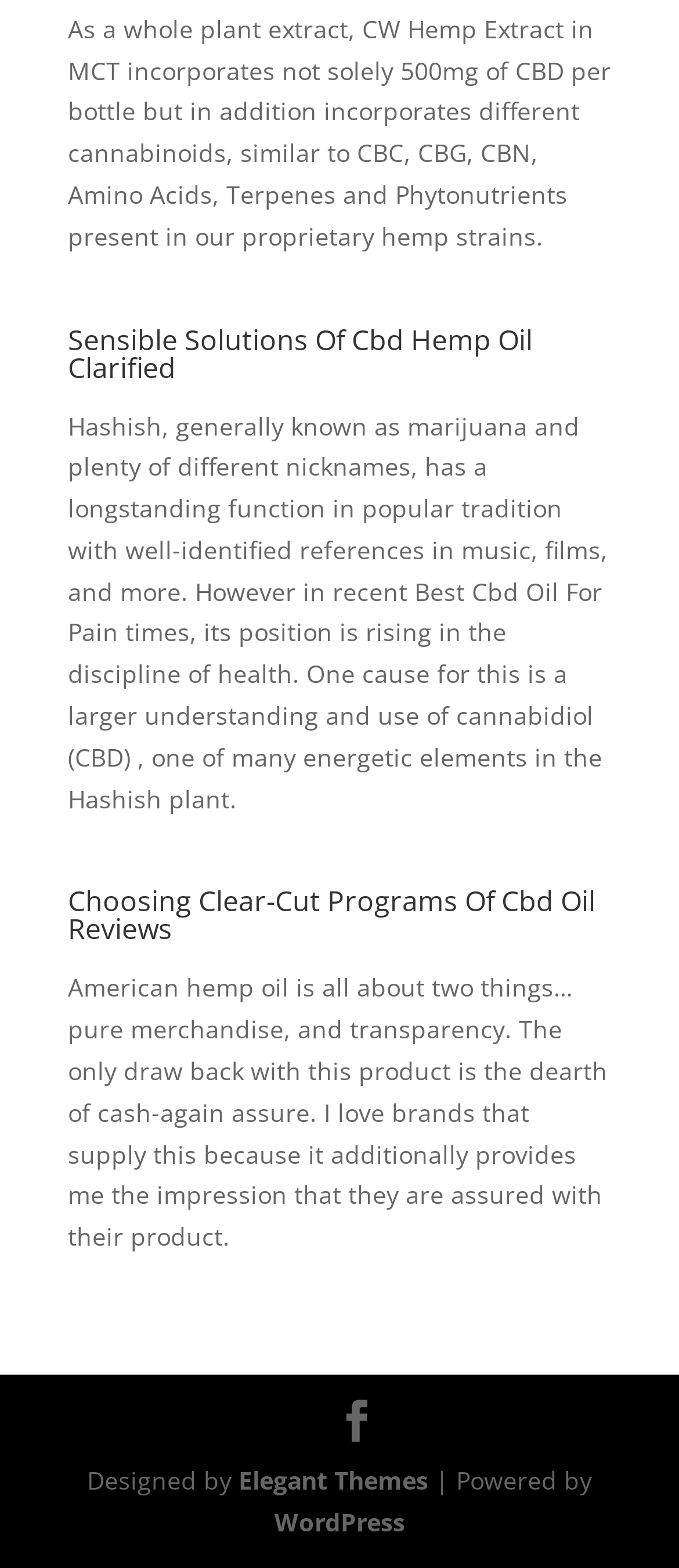With reference to the image, please provide a detailed answer to the following question: What is the main topic of this webpage?

Based on the content of the webpage, it appears to be discussing the benefits and uses of CBD hemp oil, with multiple paragraphs providing information on its properties and effects.